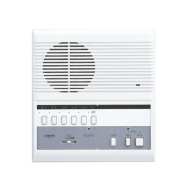Elaborate on the image by describing it in detail.

This image showcases the Aiphone LEF-5 5-Call Surface Mount Master Station, a hands-free intercom system designed for efficient communication across multiple entries. The unit features a sleek white exterior with a centrally located speaker grill and several control buttons, allowing users to easily engage with visitors or other stations. It is ideally suited for residential or commercial applications, providing a user-friendly interface for managing communication in various settings. This intercom system is part of Aiphone's LEF Series, known for its reliability and ease of use, making it a great addition to any security or communication setup. The displayed price is $276.80, reflecting its value as a high-quality intercom solution.